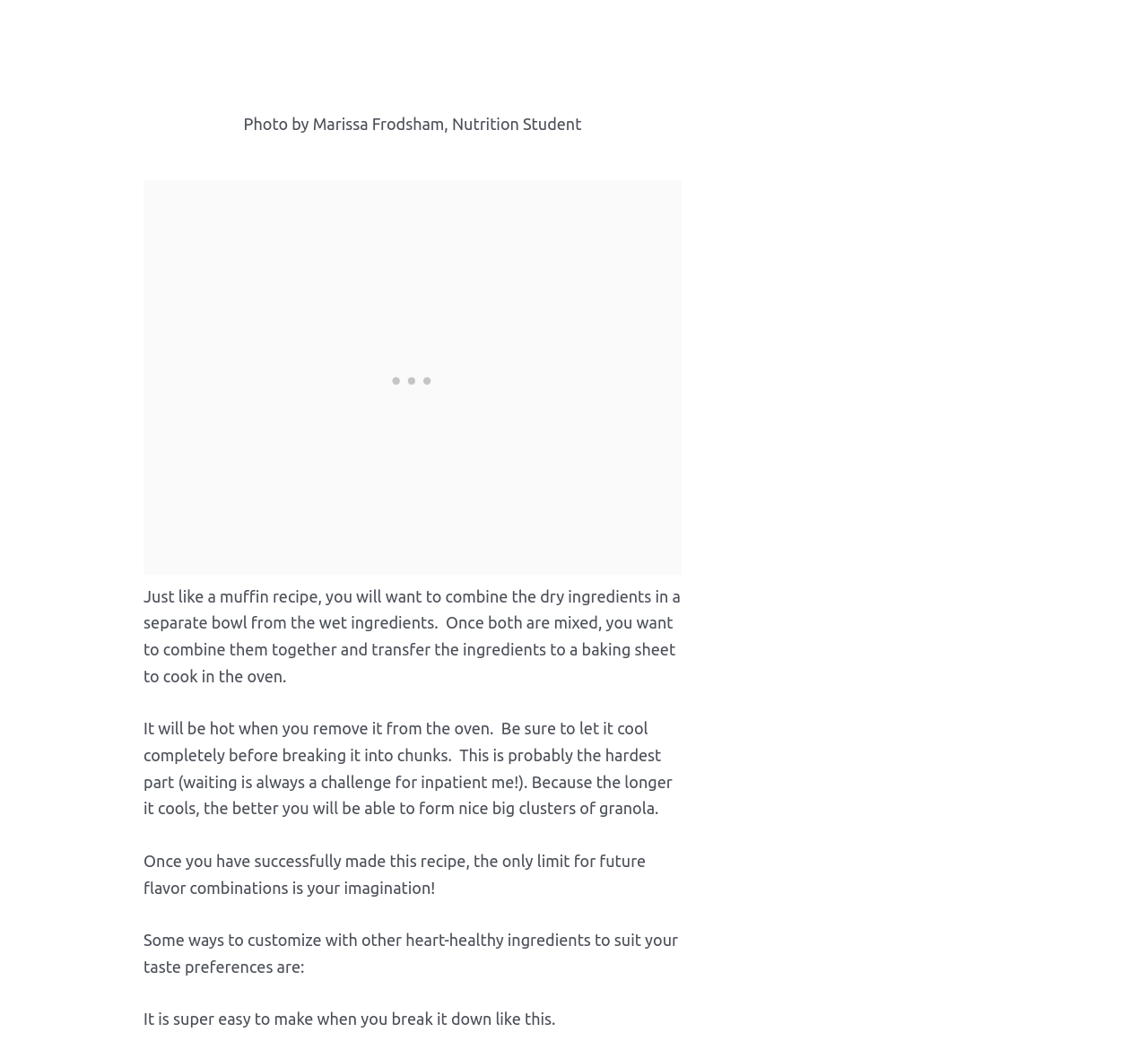What should you do after removing the granola from the oven?
Respond with a short answer, either a single word or a phrase, based on the image.

Let it cool completely